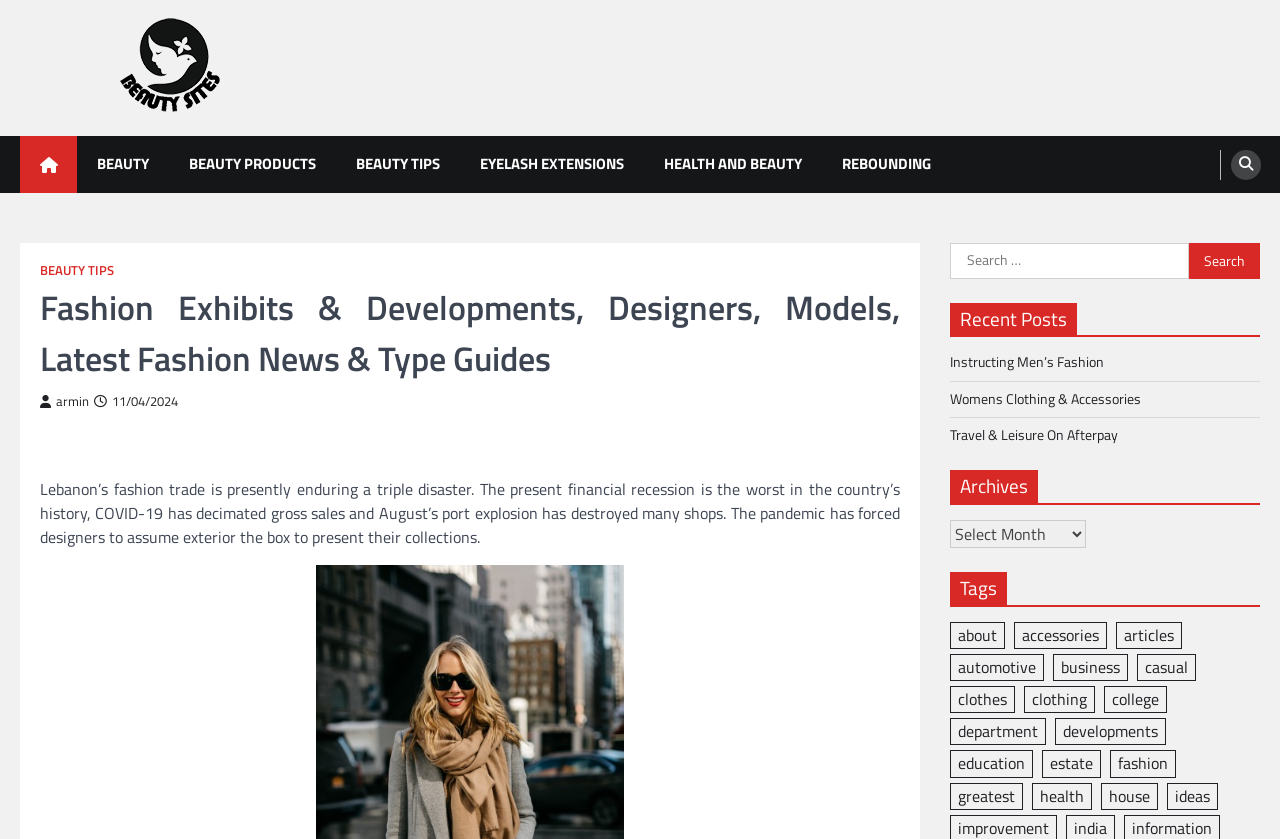What can be searched on this webpage?
Please answer the question with a detailed response using the information from the screenshot.

The search bar on this webpage allows users to search for various topics, including fashion news, designers, models, beauty products, and more, as indicated by the links and headings on the webpage.